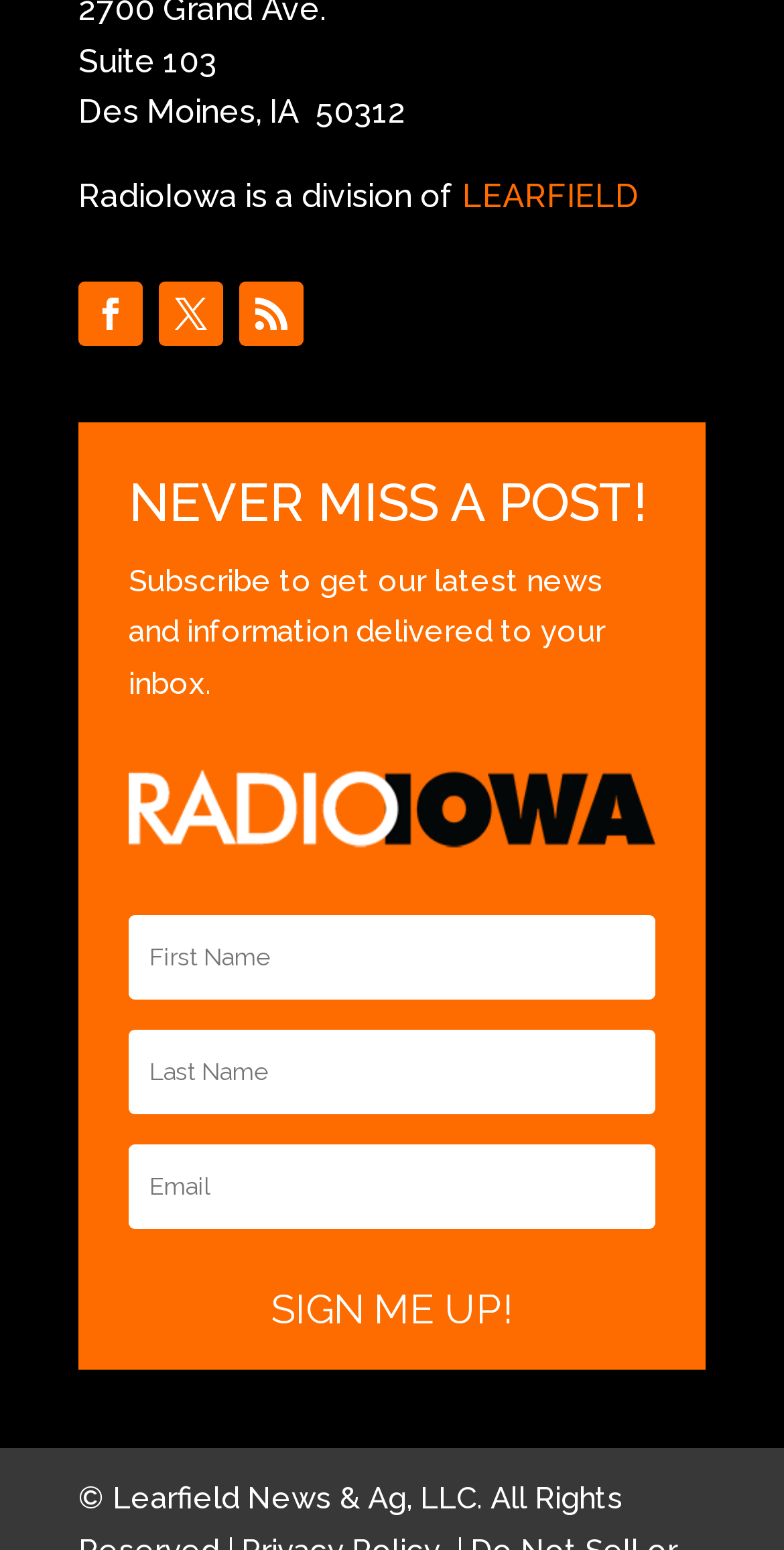Please find the bounding box coordinates of the clickable region needed to complete the following instruction: "Click on LEARFIELD". The bounding box coordinates must consist of four float numbers between 0 and 1, i.e., [left, top, right, bottom].

[0.59, 0.114, 0.815, 0.139]